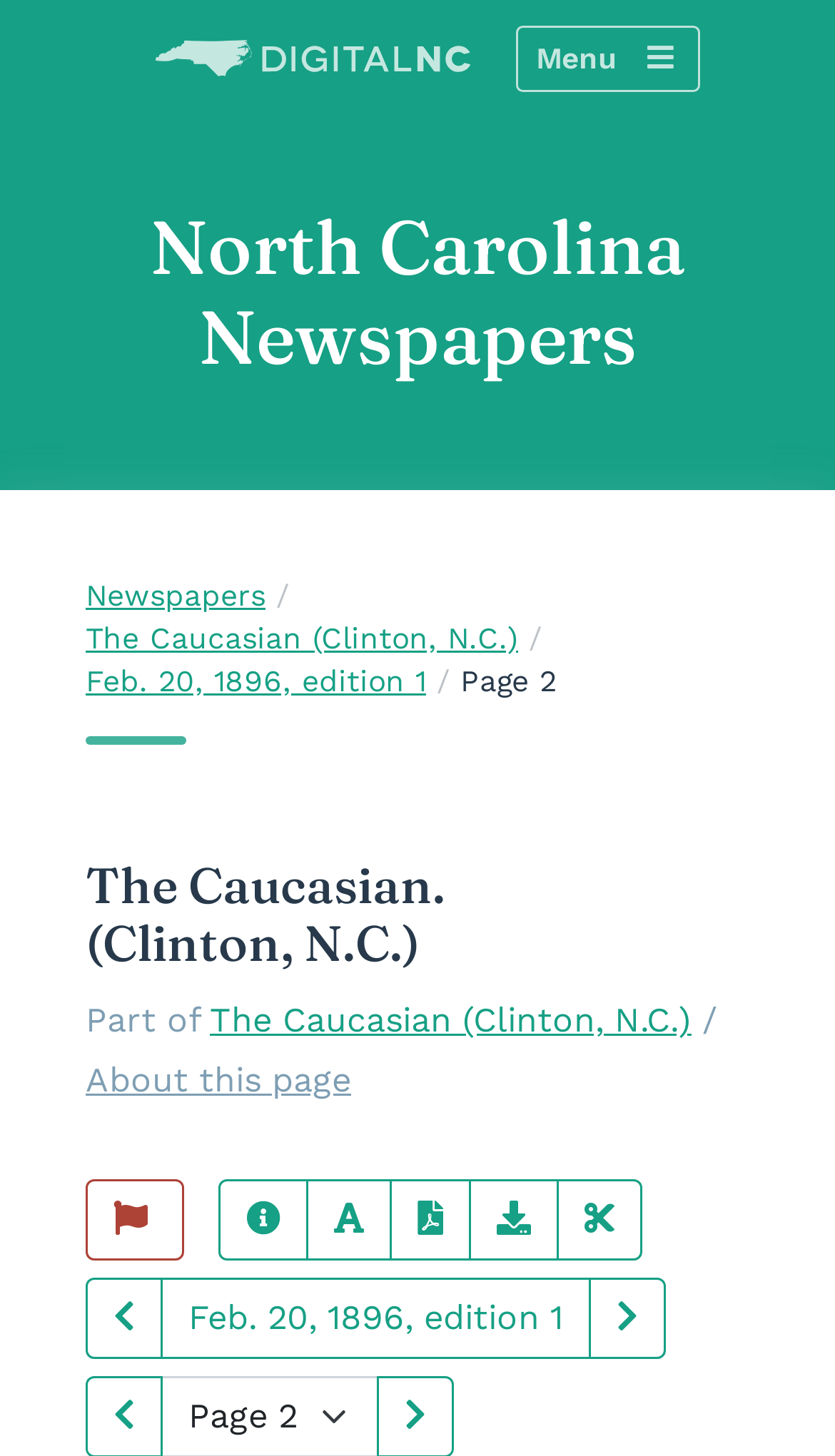What is the navigation option to move to the next issue?
Provide a detailed and extensive answer to the question.

The navigation option to move to the next issue can be found in the group element 'Next/Previous Issue' which contains links to previous issue, current issue, and next issue.